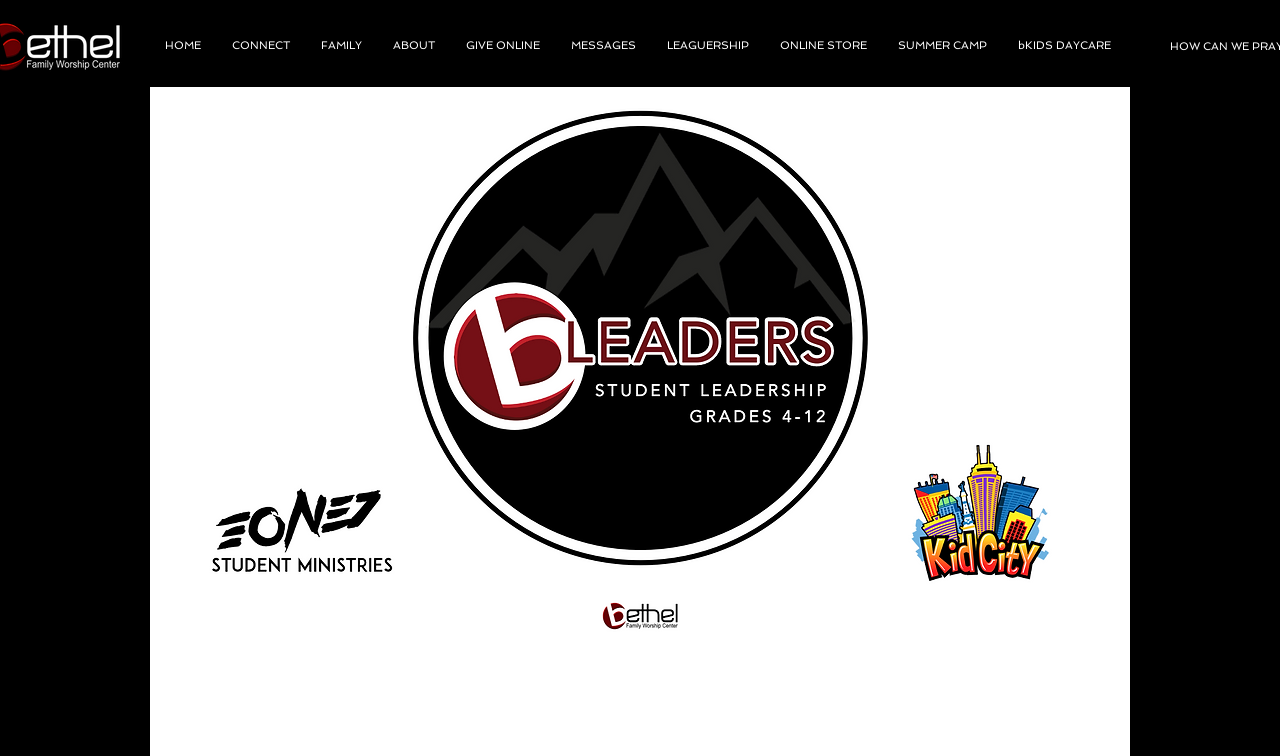Please answer the following question using a single word or phrase: 
How many links are in the main navigation menu?

10